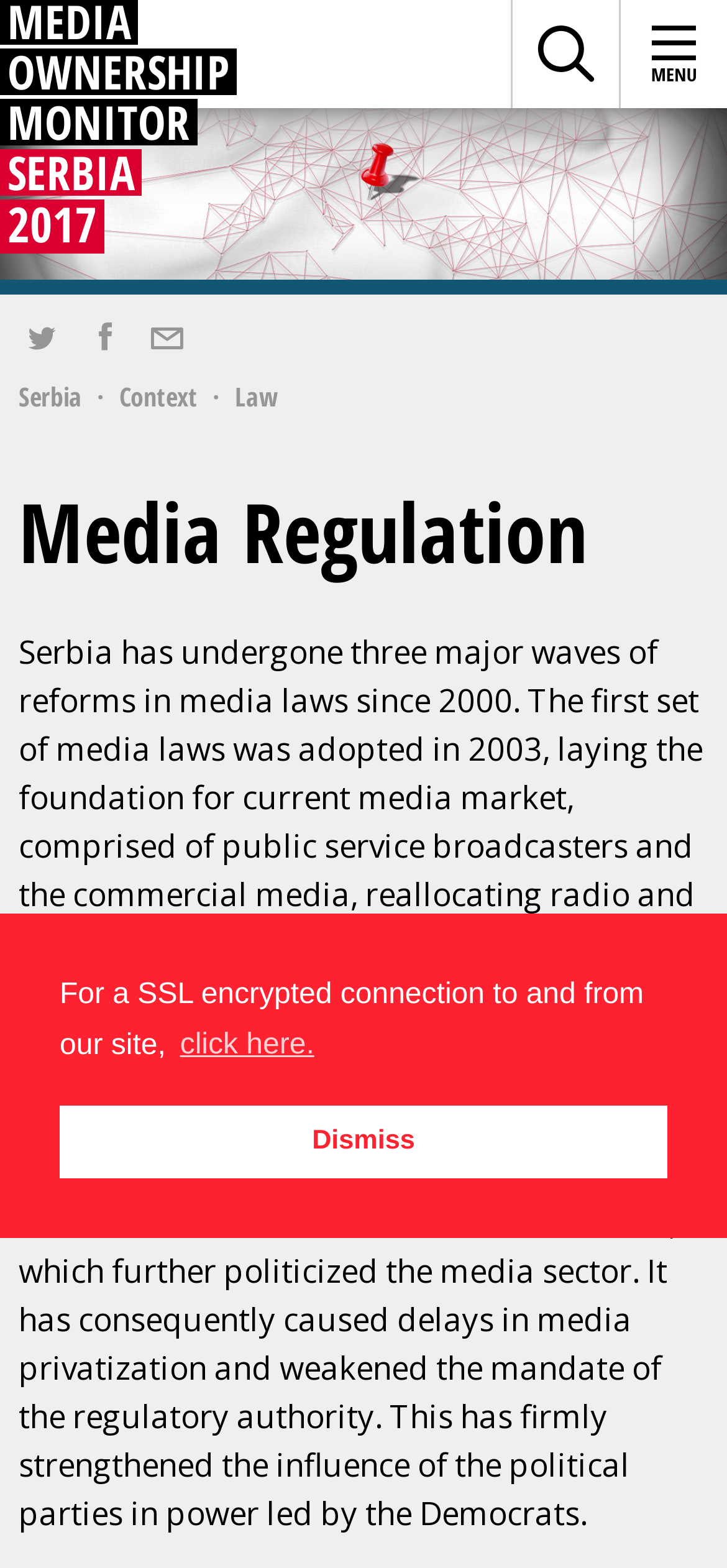Locate the bounding box coordinates of the element that needs to be clicked to carry out the instruction: "open navigation menu". The coordinates should be given as four float numbers ranging from 0 to 1, i.e., [left, top, right, bottom].

[0.851, 0.0, 1.0, 0.069]